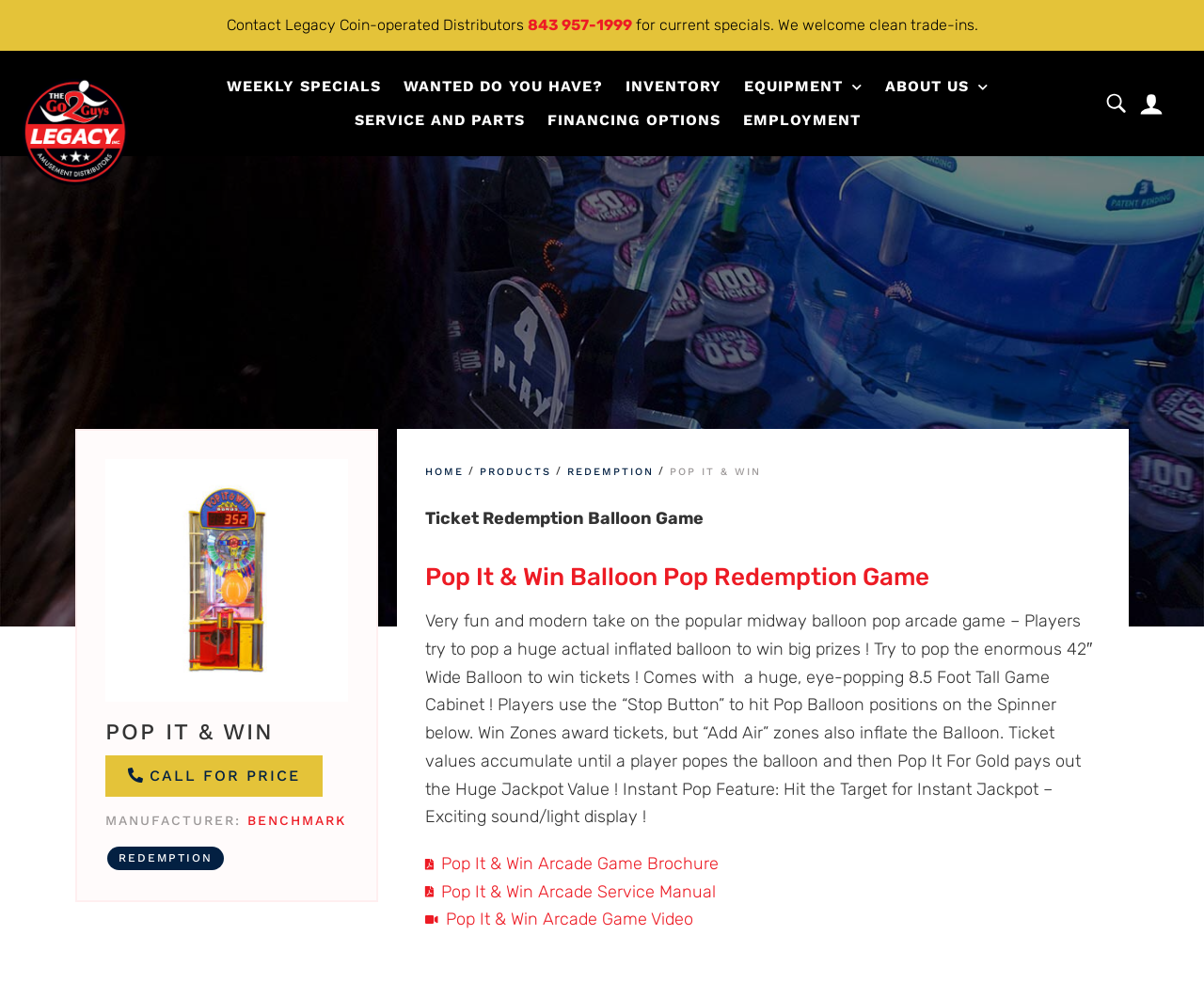Describe all the key features of the webpage in detail.

The webpage is about a carnival arcade game called "Pop It & Win / Carnival Arcade Balloon Popper Redemption Game". At the top, there is a contact information section with a phone number and a message about current specials and trade-ins. Below this section, there are several links to different parts of the website, including "WEEKLY SPECIALS", "WANTED DO YOU HAVE?", "INVENTORY", "EQUIPMENT", "ABOUT US", "SERVICE AND PARTS", "FINANCING OPTIONS", and "EMPLOYMENT".

On the right side of the page, there is a search bar with a magnifying glass icon, and a user icon next to it. Below these icons, there is a large section dedicated to the "Pop It & Win" game. The game's title is displayed prominently, followed by a "CALL FOR PRICE" link and information about the manufacturer, "BENCHMARK". There are also links to related categories, such as "REDEMPTION" and "HOME".

The main content of the page describes the "Pop It & Win" game, which is a ticket redemption balloon game where players try to pop a large inflated balloon to win prizes. The game comes with a large, eye-catching cabinet and features a spinner and a "Stop Button" to hit pop balloon positions. The page also includes links to a brochure, service manual, and video about the game.

Overall, the webpage is focused on showcasing the "Pop It & Win" game and providing information about its features and how to purchase it.